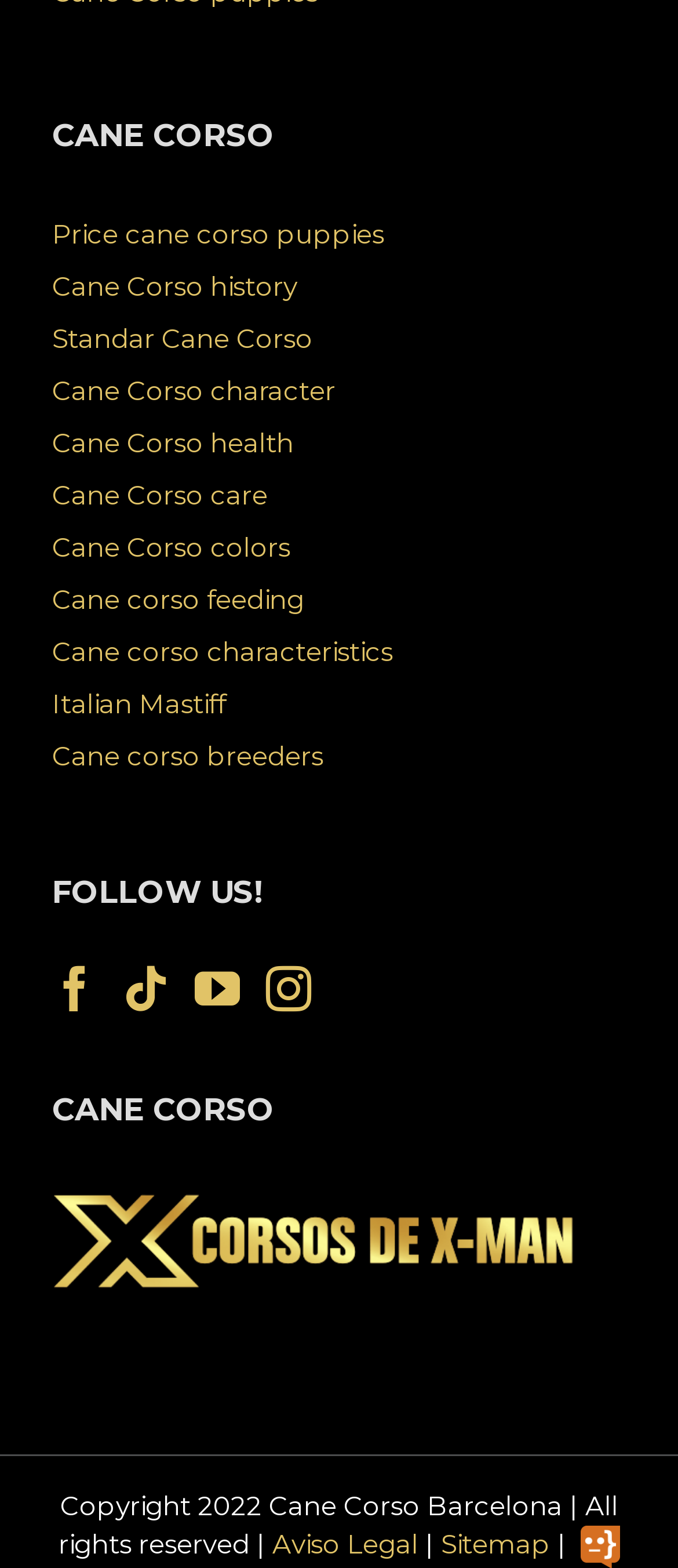Respond to the question below with a concise word or phrase:
How many social media platforms are listed to follow?

4